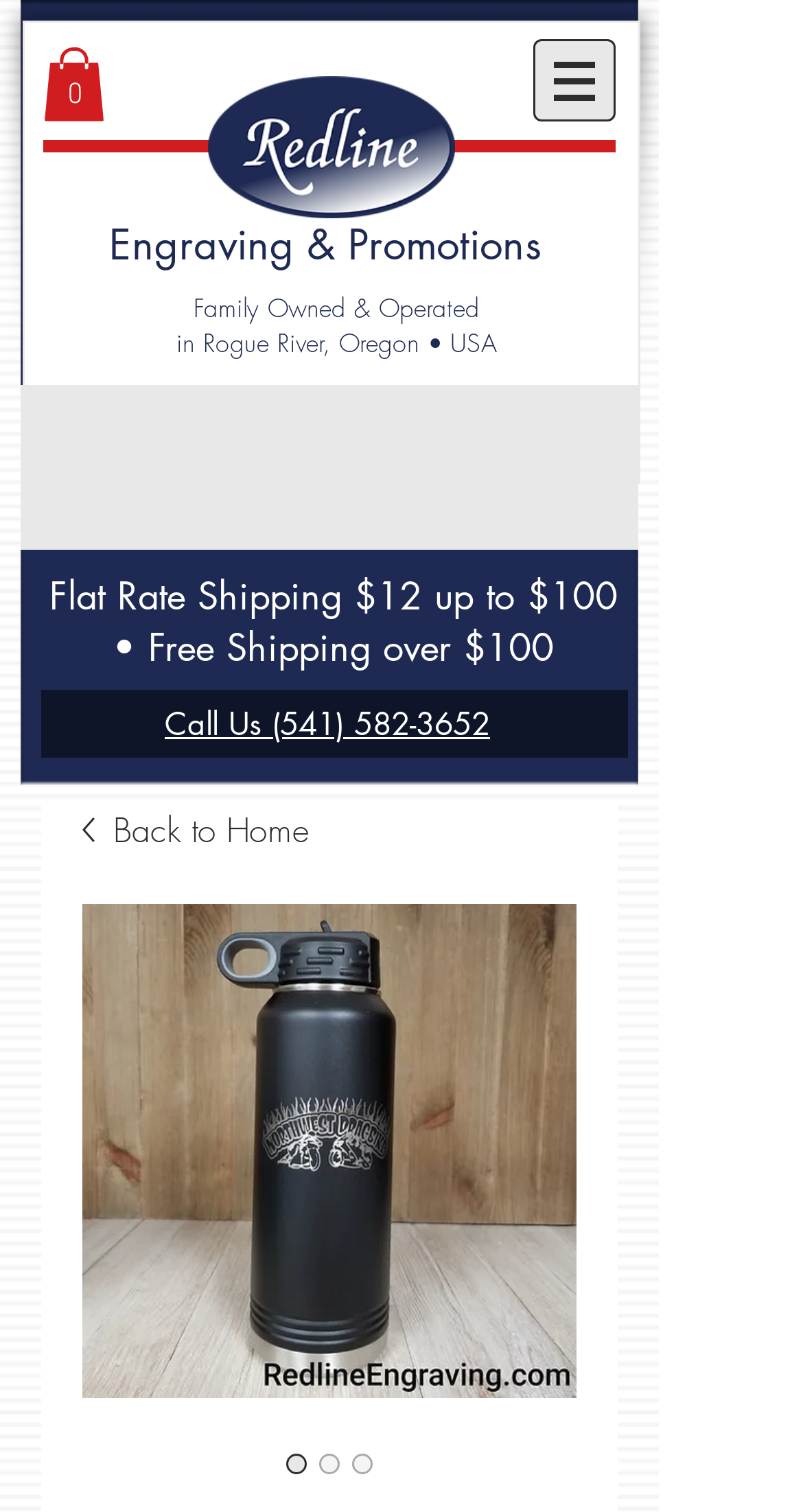Provide a brief response in the form of a single word or phrase:
Is there a search function?

Yes